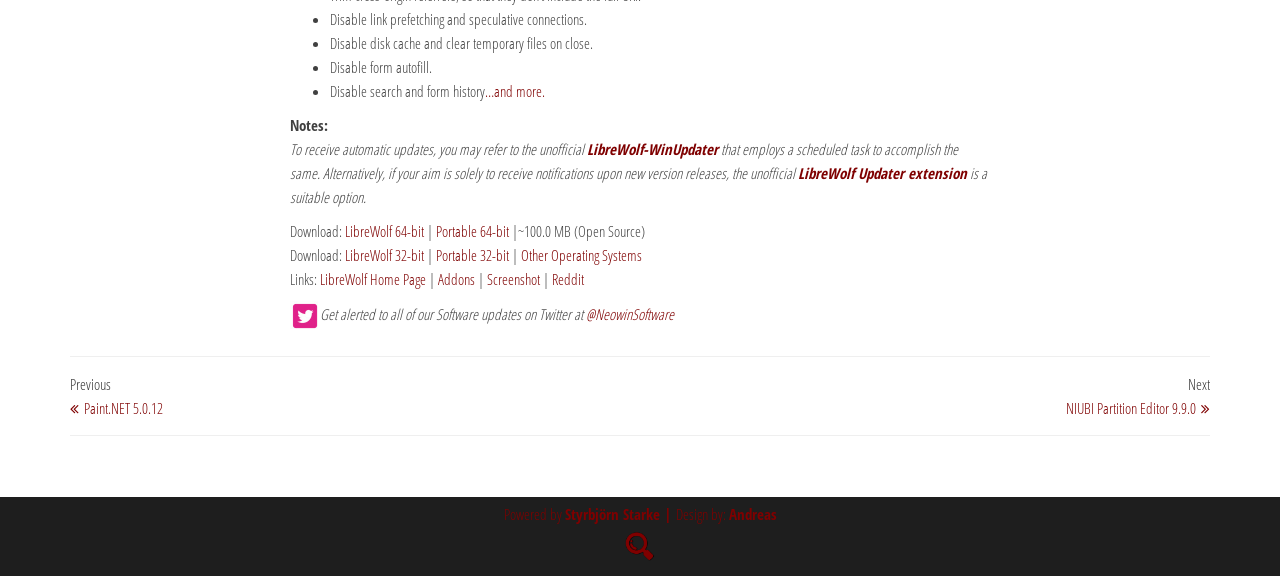Please locate the clickable area by providing the bounding box coordinates to follow this instruction: "Check out Addons".

[0.342, 0.467, 0.371, 0.502]